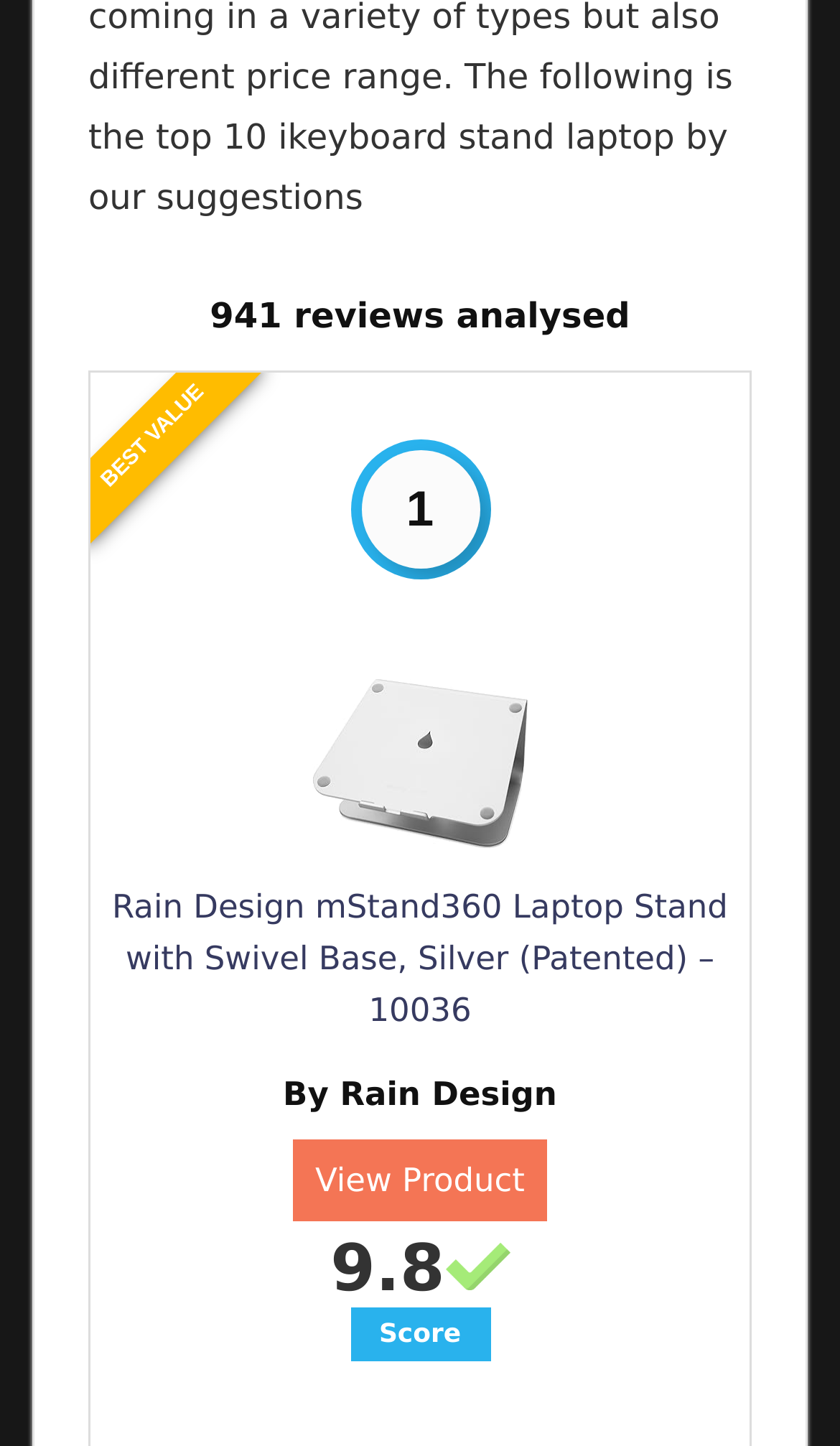Determine the bounding box of the UI component based on this description: "By Rain Design". The bounding box coordinates should be four float values between 0 and 1, i.e., [left, top, right, bottom].

[0.337, 0.744, 0.663, 0.771]